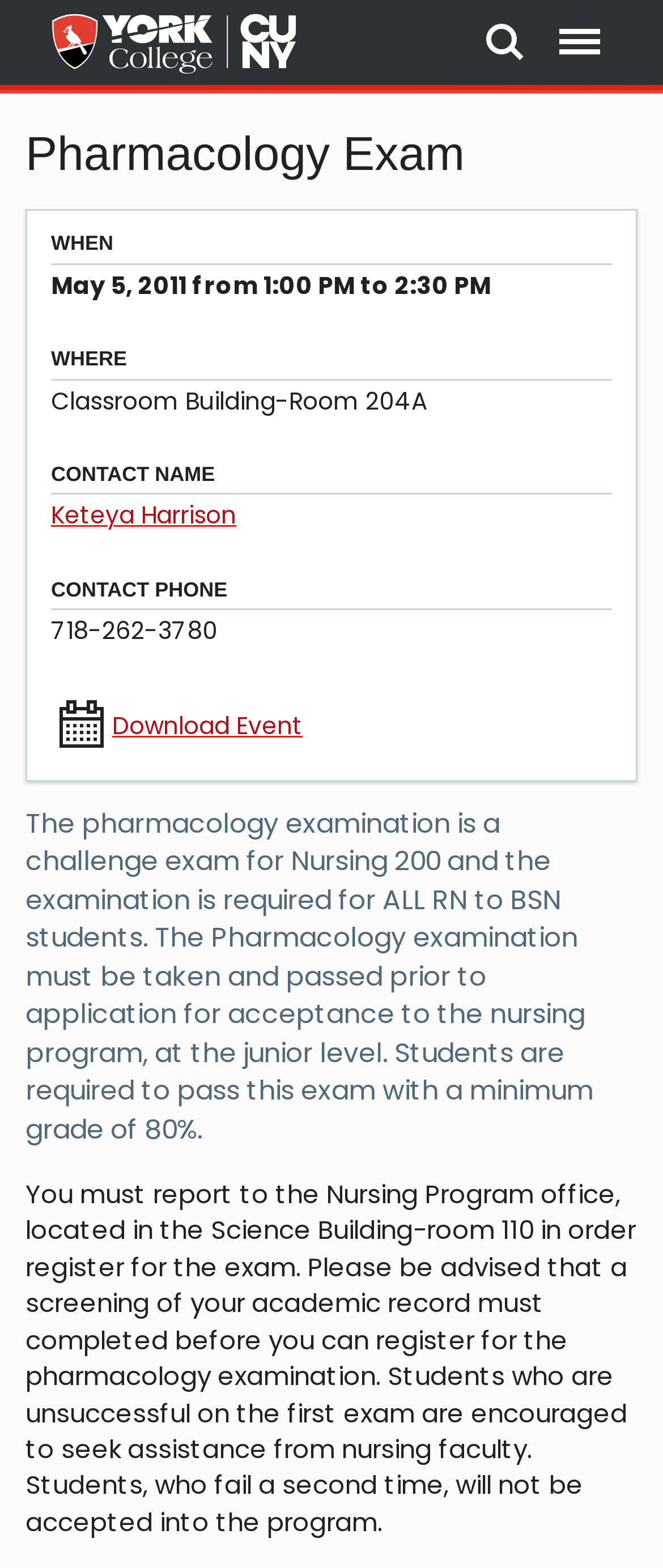What is the date of the pharmacology exam?
Look at the screenshot and respond with one word or a short phrase.

May 5, 2011